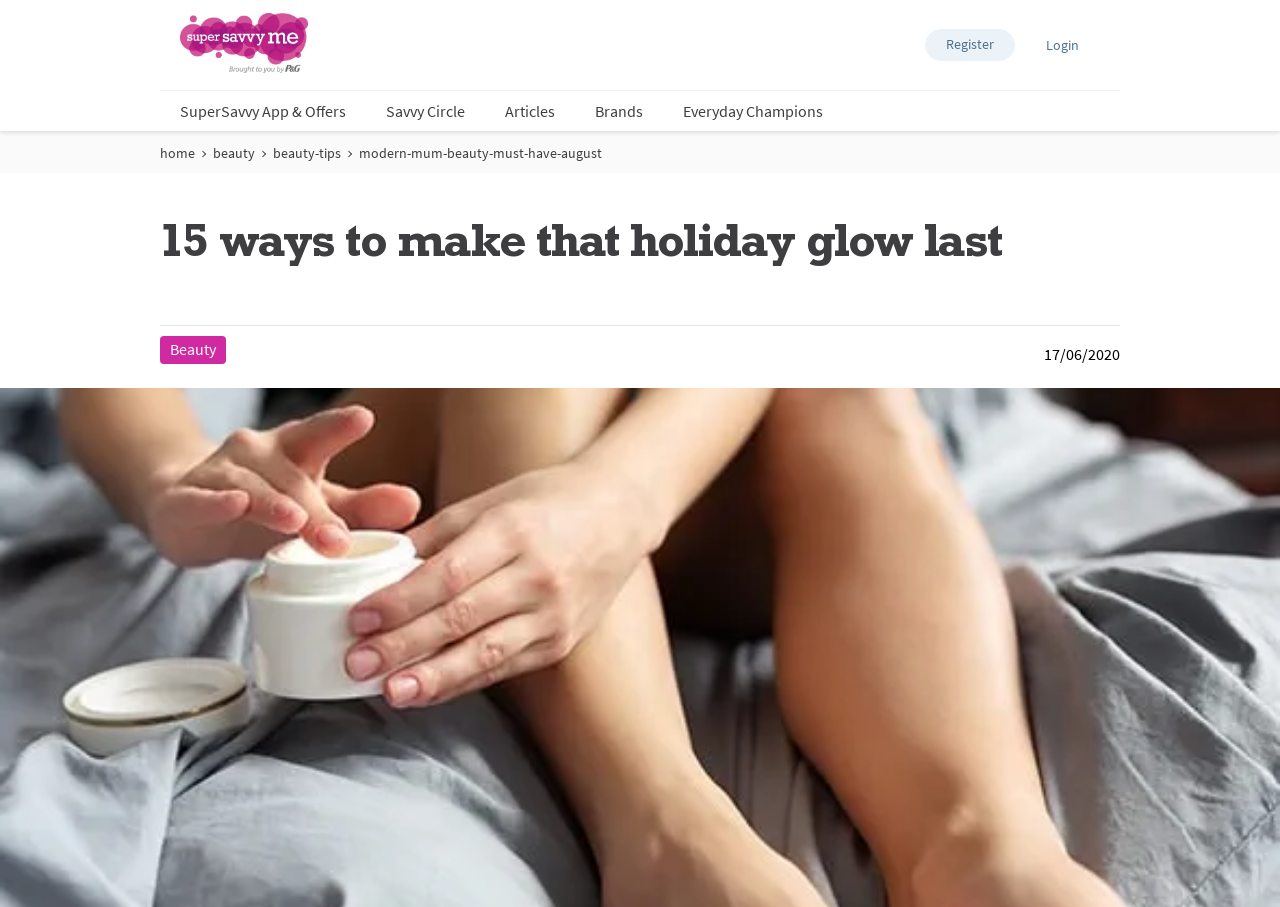Please specify the bounding box coordinates in the format (top-left x, top-left y, bottom-right x, bottom-right y), with all values as floating point numbers between 0 and 1. Identify the bounding box of the UI element described by: SuperSavvy App & Offers

[0.138, 0.111, 0.273, 0.133]